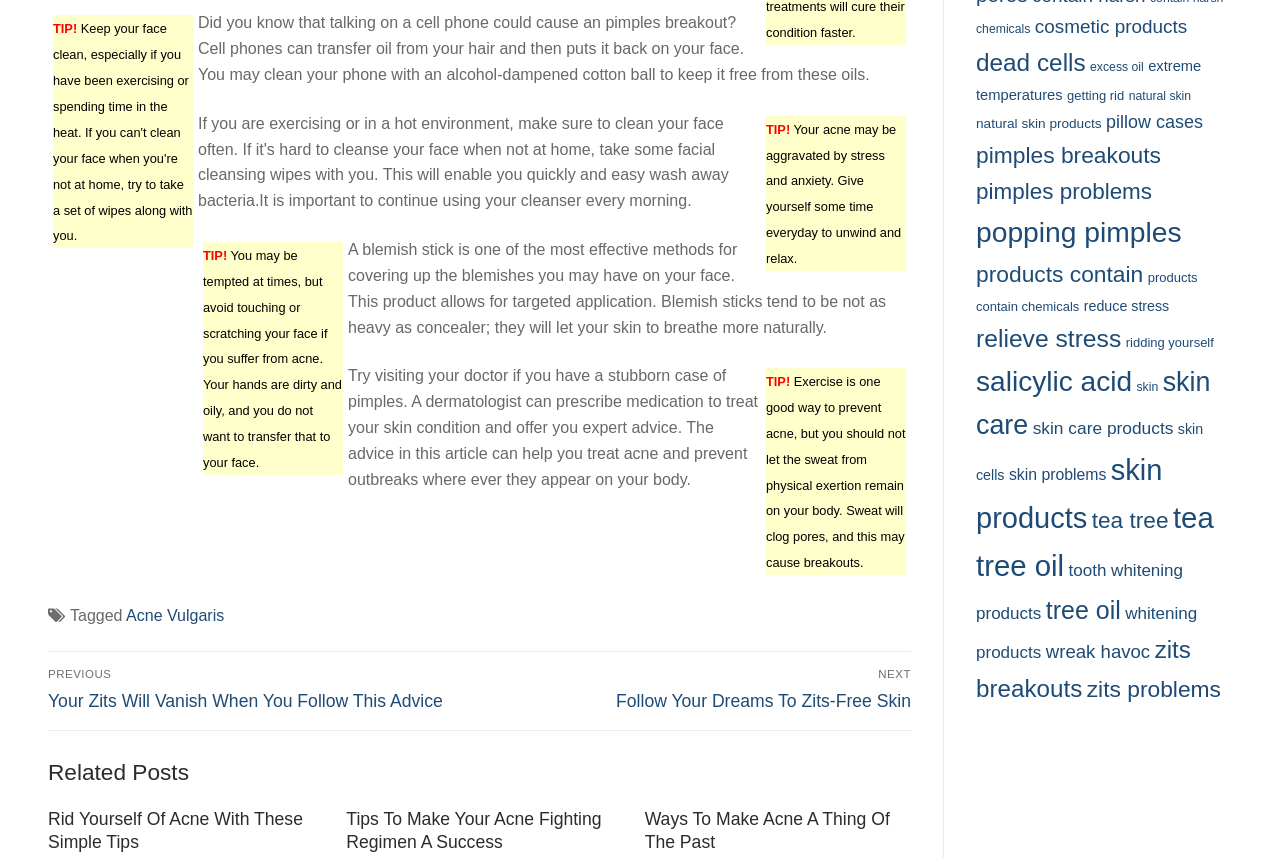Please identify the bounding box coordinates of the element's region that needs to be clicked to fulfill the following instruction: "Click on 'Acne Vulgaris'". The bounding box coordinates should consist of four float numbers between 0 and 1, i.e., [left, top, right, bottom].

[0.098, 0.707, 0.175, 0.727]